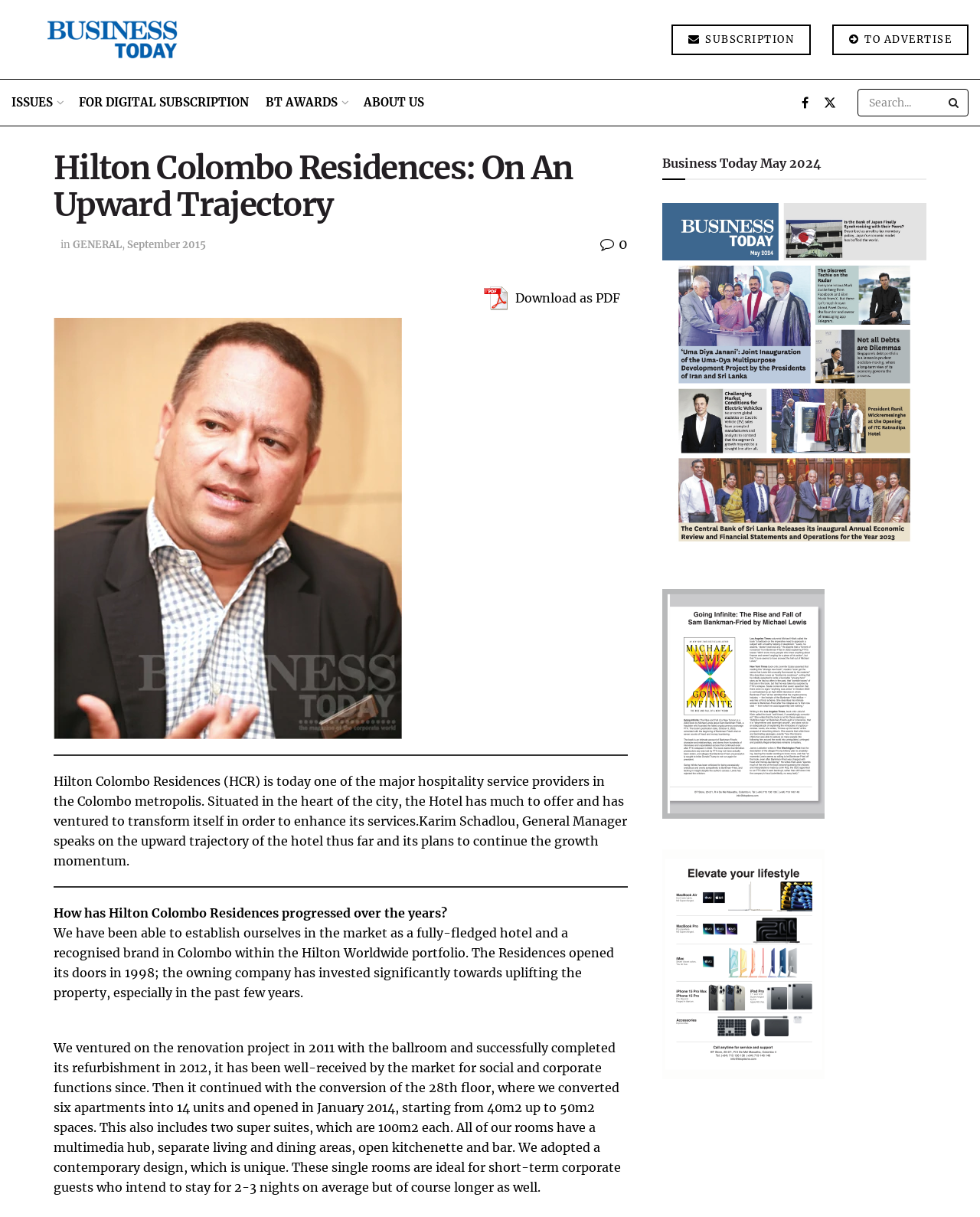Please indicate the bounding box coordinates for the clickable area to complete the following task: "Subscribe". The coordinates should be specified as four float numbers between 0 and 1, i.e., [left, top, right, bottom].

[0.685, 0.02, 0.827, 0.045]